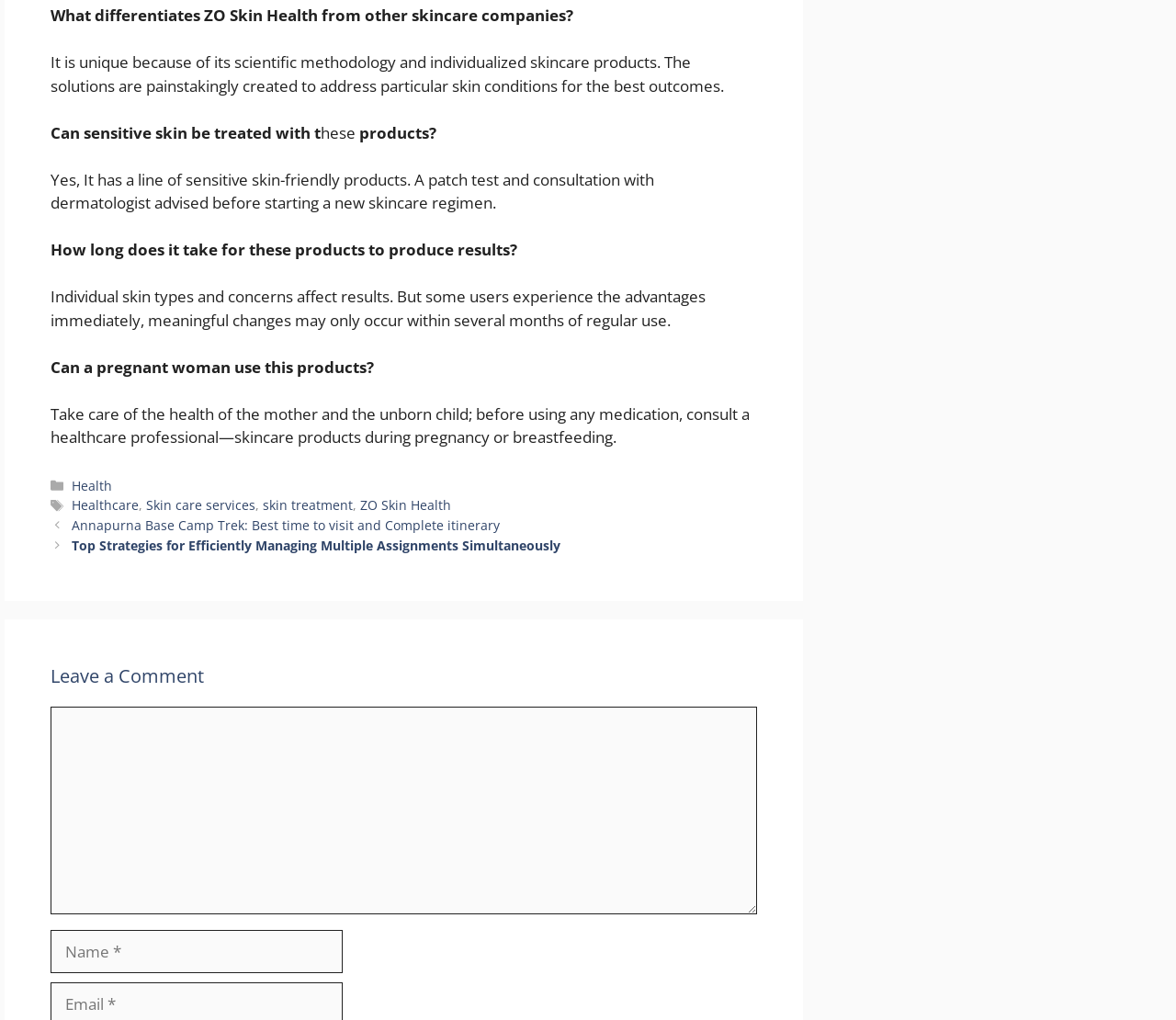Locate the bounding box coordinates of the clickable part needed for the task: "Click on the 'Posts' navigation".

[0.043, 0.505, 0.644, 0.544]